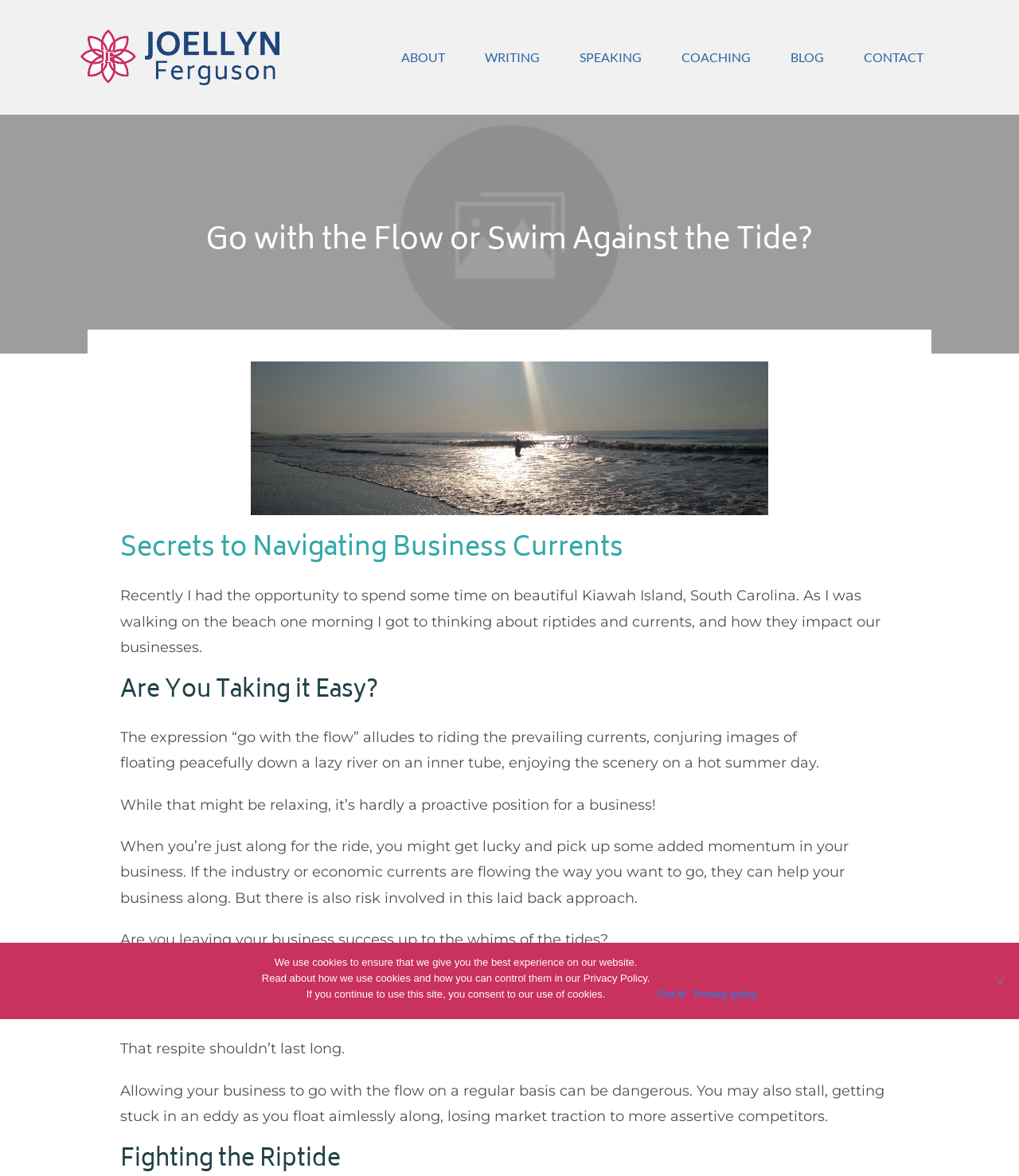Identify the bounding box coordinates of the area that should be clicked in order to complete the given instruction: "Read the 'BLOG'". The bounding box coordinates should be four float numbers between 0 and 1, i.e., [left, top, right, bottom].

[0.776, 0.038, 0.809, 0.06]